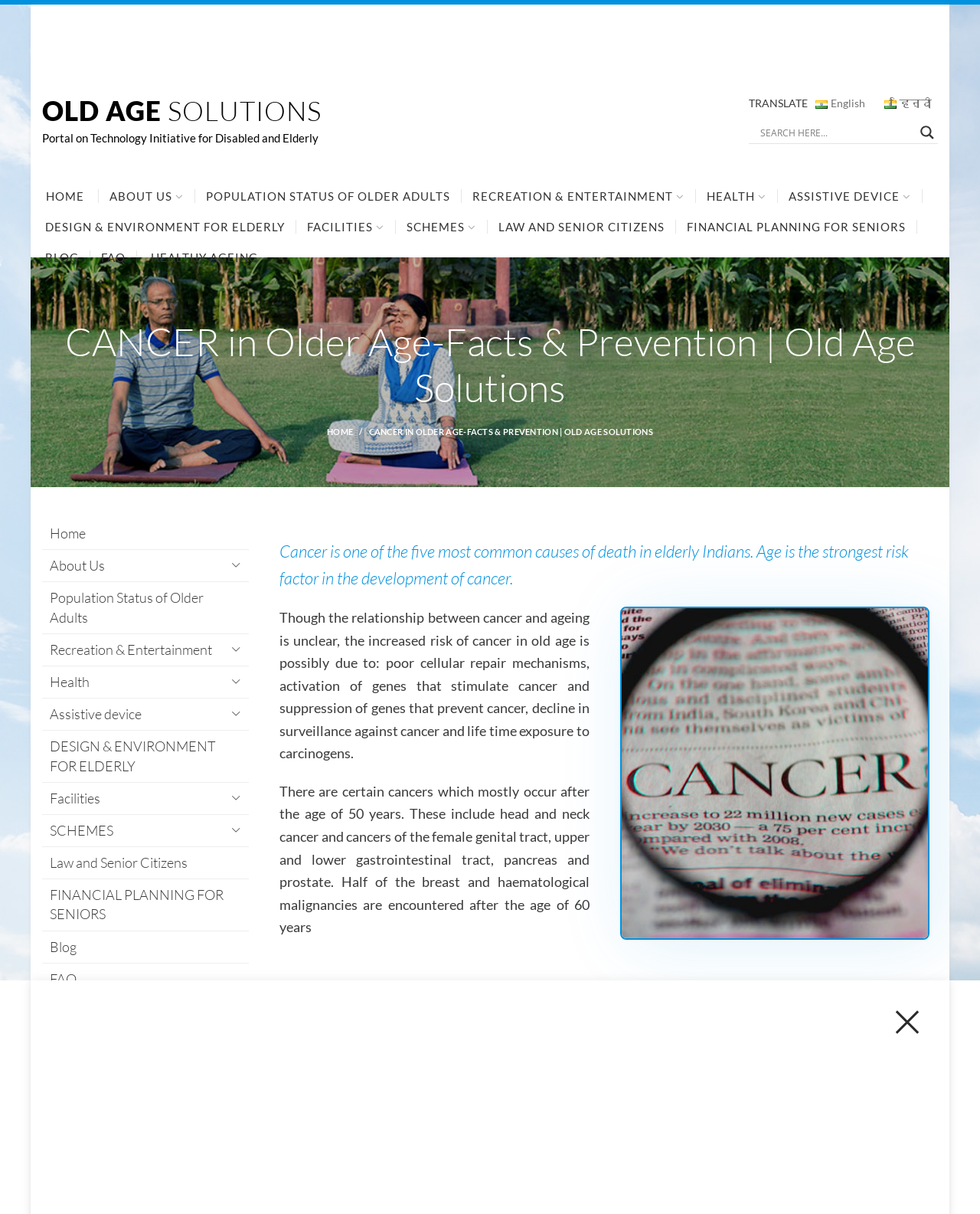Carefully examine the image and provide an in-depth answer to the question: What is the focus of the 'Health' section?

I inferred this answer by looking at the link 'HEALTH' in the navigation menu and assuming that it would lead to a section discussing health issues relevant to older adults, given the context of the webpage.